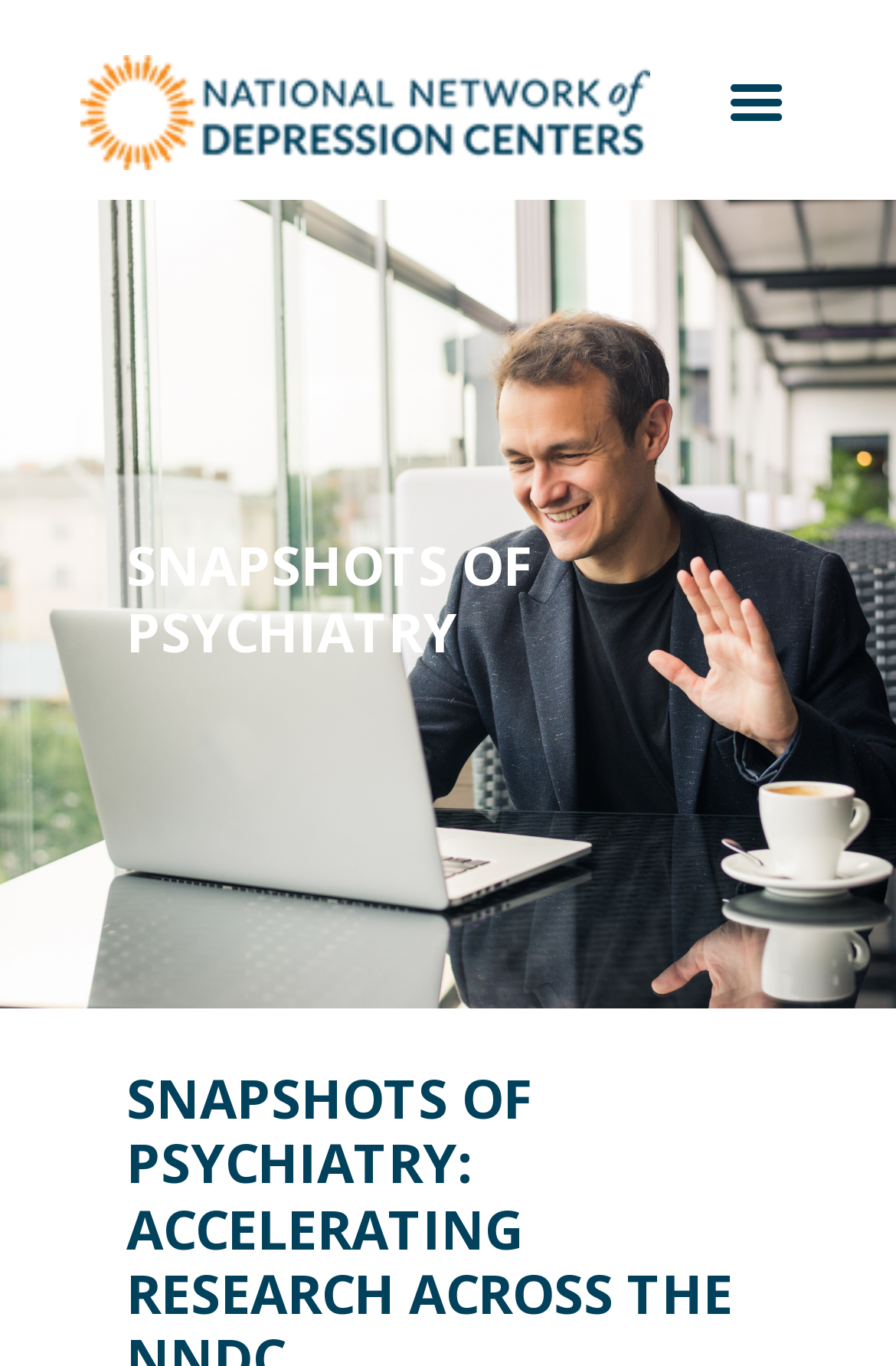Predict the bounding box of the UI element that fits this description: "alt="Image"".

[0.09, 0.04, 0.742, 0.127]